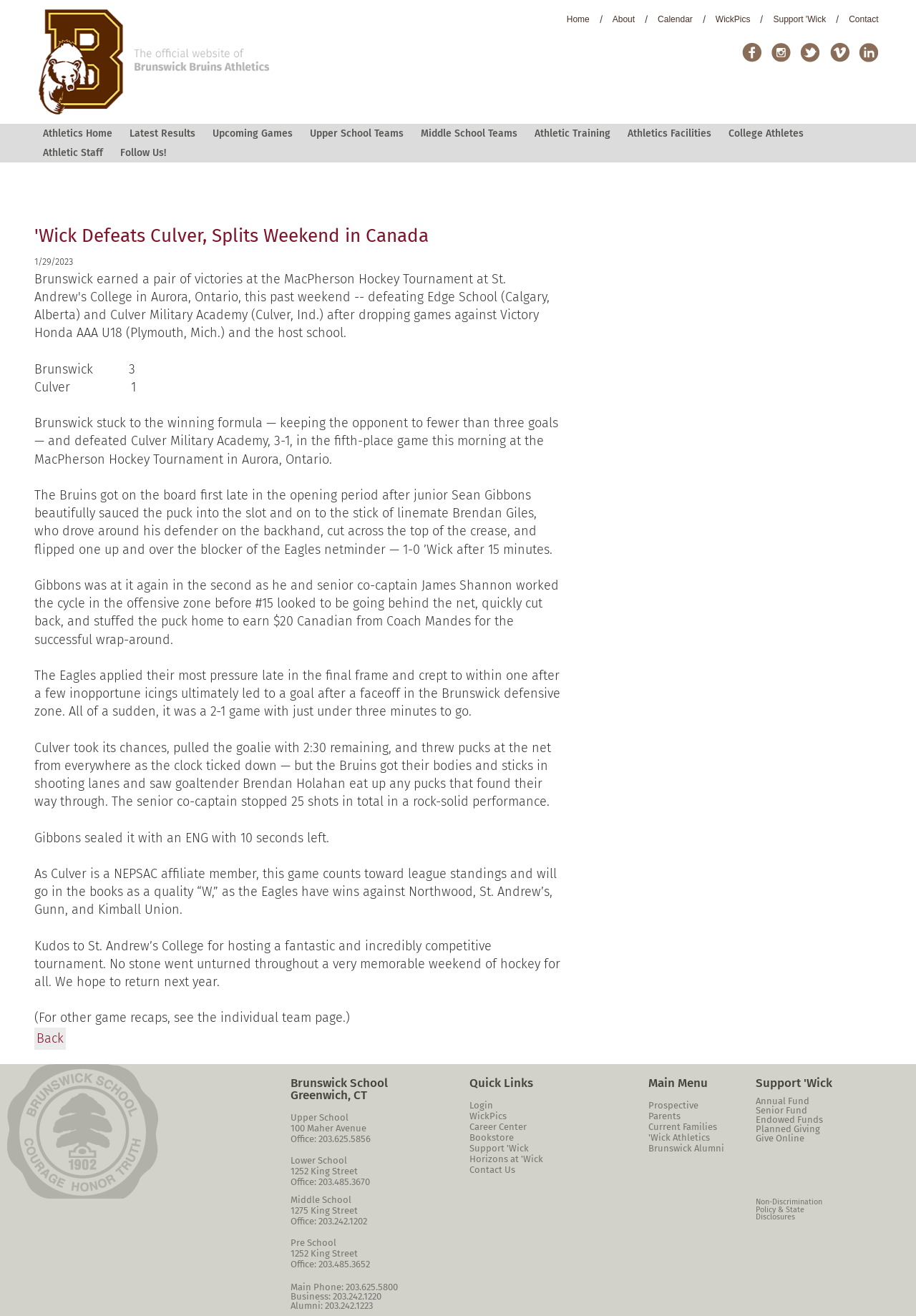Based on the image, give a detailed response to the question: What is the score of the hockey game?

I read the text 'Brunswick stuck to the winning formula — keeping the opponent to fewer than three goals — and defeated Culver Military Academy, 3-1, in the fifth-place game...' and inferred that the score of the hockey game is 3-1.